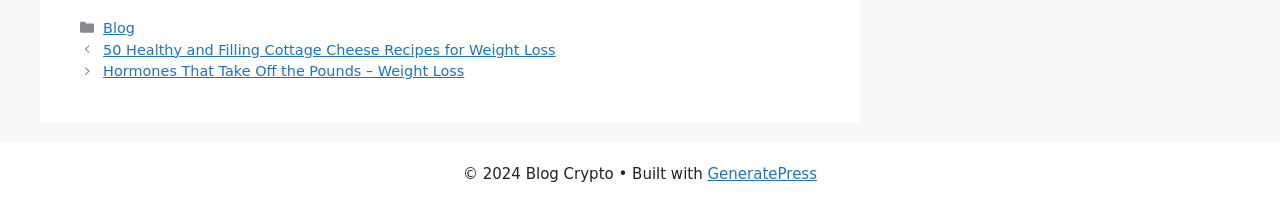Please respond in a single word or phrase: 
What is the name of the website?

Blog Crypto